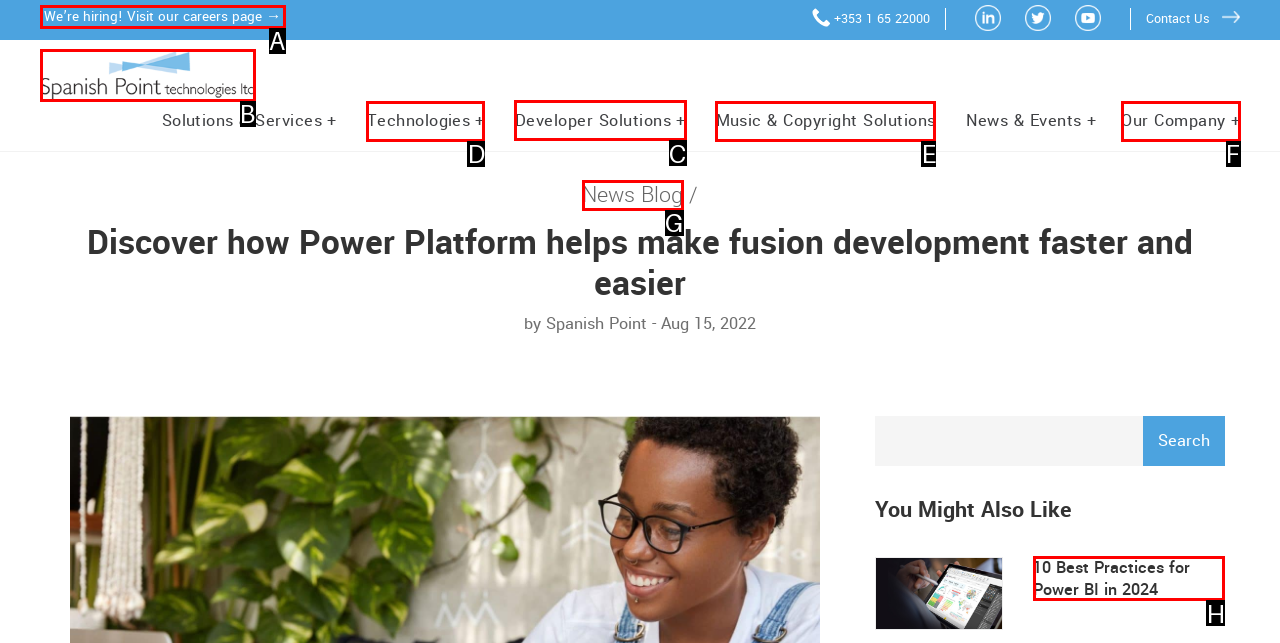Identify the letter of the UI element you need to select to accomplish the task: Learn about developer solutions.
Respond with the option's letter from the given choices directly.

C